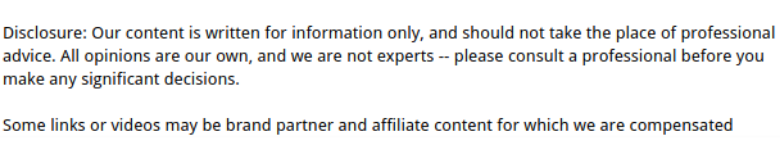Explain in detail what you see in the image.

The image presents a disclosure statement emphasizing the importance of seeking professional advice. It notes that the content is intended for informational purposes and reflects the opinions of the authors, who do not claim to be experts. Readers are advised to consult professionals before making significant decisions. Additionally, the statement mentions that some links or videos may be affiliated content, indicating a potential for compensation through partnerships. This text serves to clarify the nature of the information provided and the relationship with affiliated content, ensuring transparency for the audience.